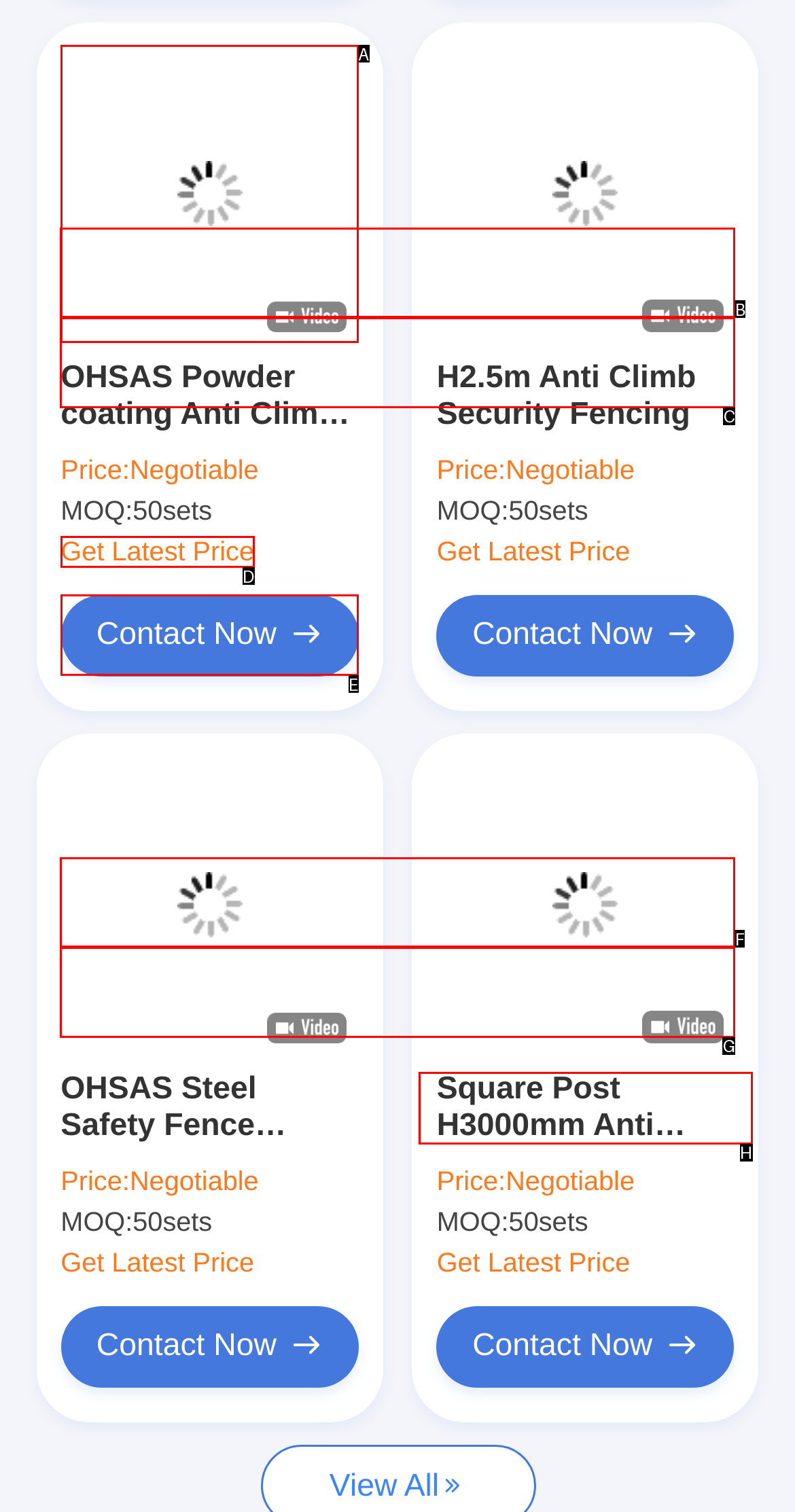Determine which option matches the description: Anti Climb Security Fencing. Answer using the letter of the option.

G